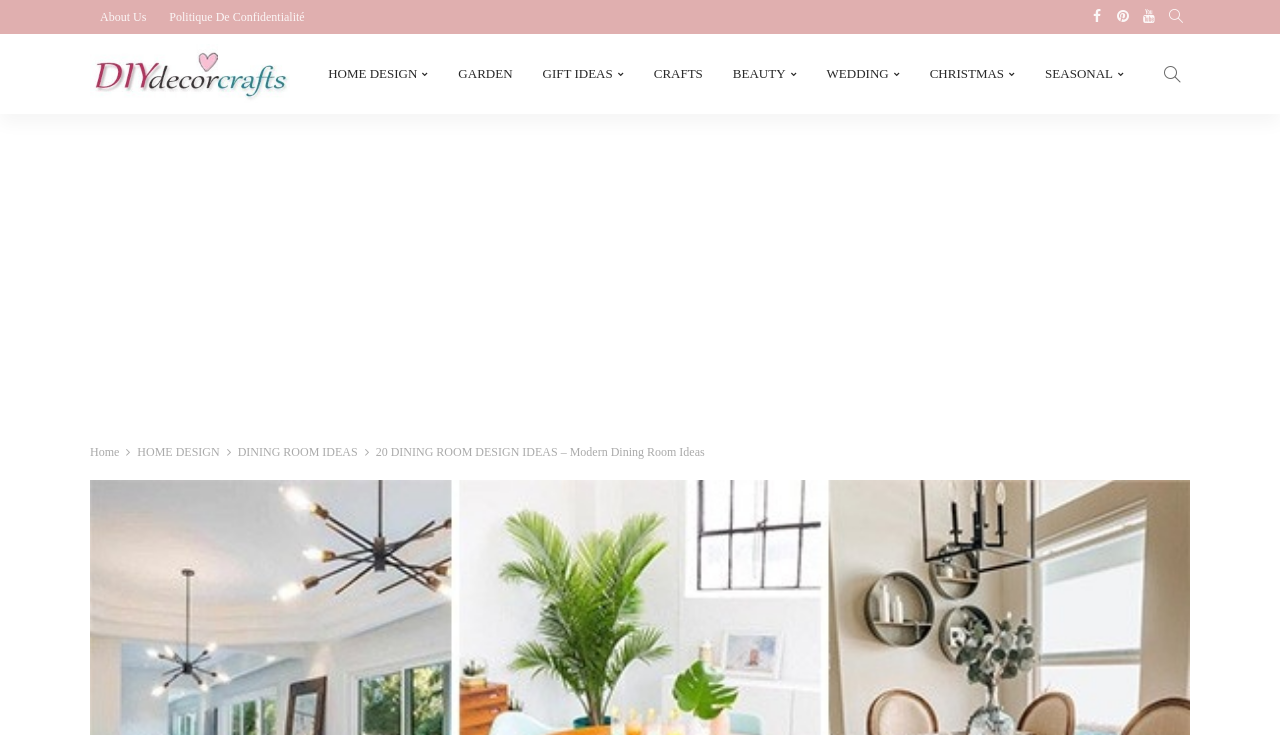Examine the image carefully and respond to the question with a detailed answer: 
What is the title of the main content?

I found the title of the main content by looking at the heading of the webpage, which is '20 DINING ROOM DESIGN IDEAS – Modern Dining Room Ideas'.